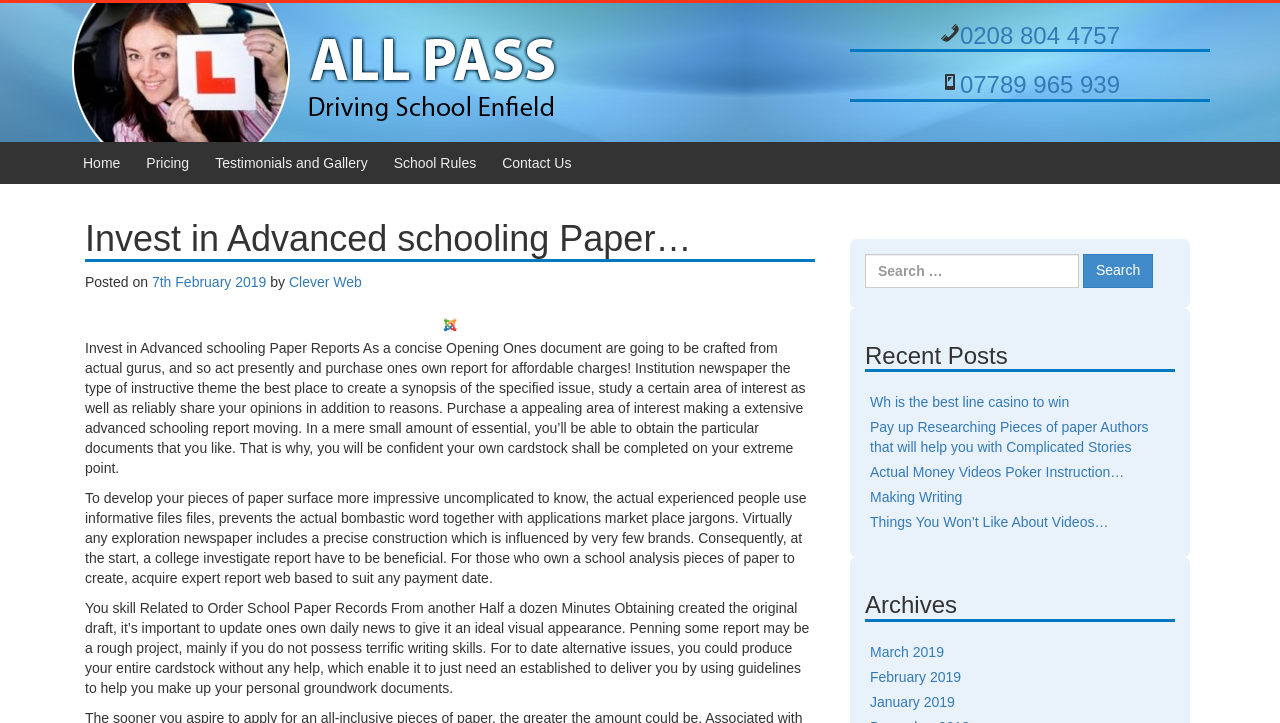What is the purpose of the search box?
Please respond to the question thoroughly and include all relevant details.

I found the search box on the webpage and inferred its purpose by its label 'Search for:' and the presence of a search button next to it. The purpose of the search box is to allow users to search the website for specific content.